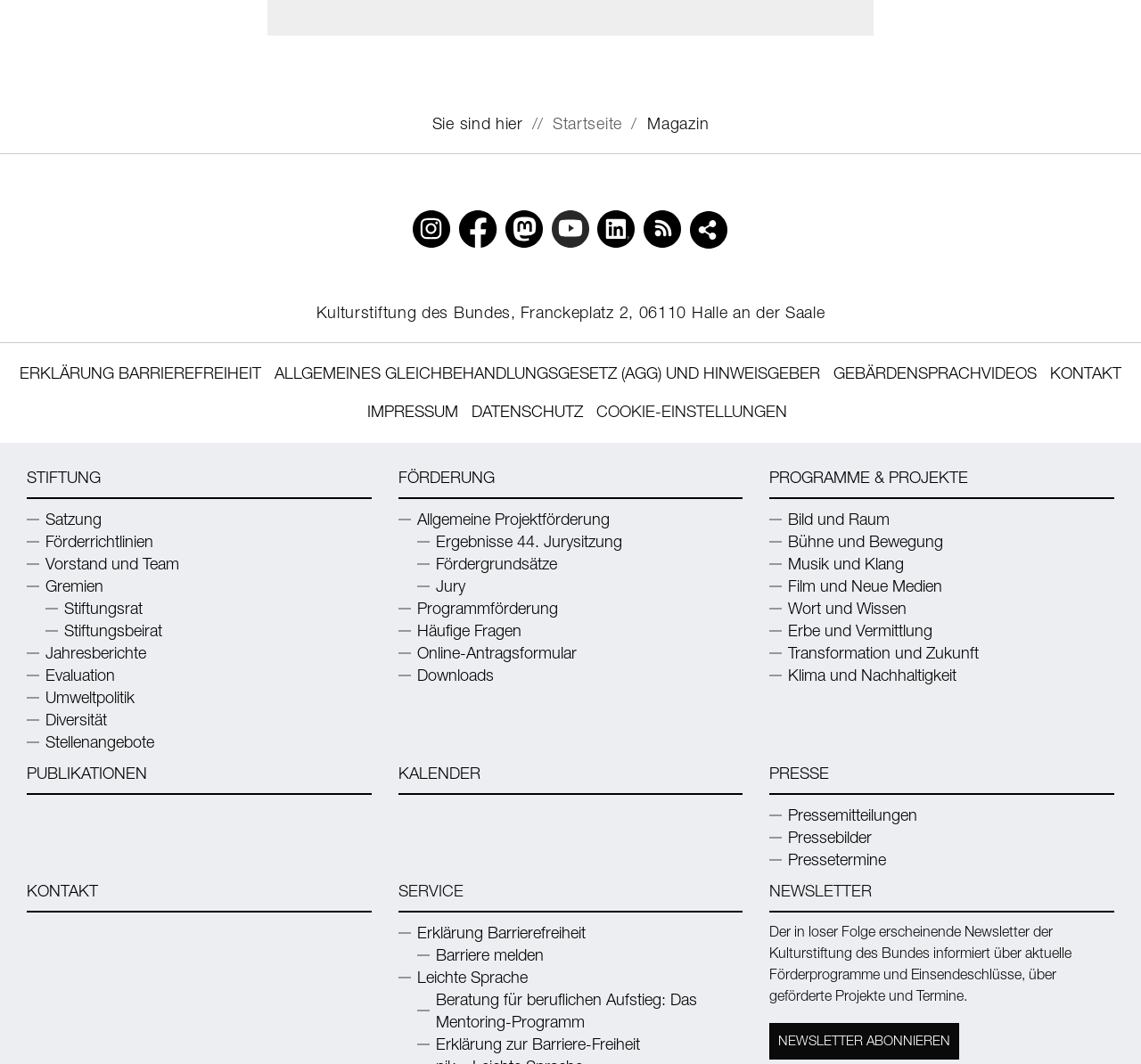Show the bounding box coordinates for the element that needs to be clicked to execute the following instruction: "Learn about our programs and projects". Provide the coordinates in the form of four float numbers between 0 and 1, i.e., [left, top, right, bottom].

[0.674, 0.43, 0.977, 0.469]